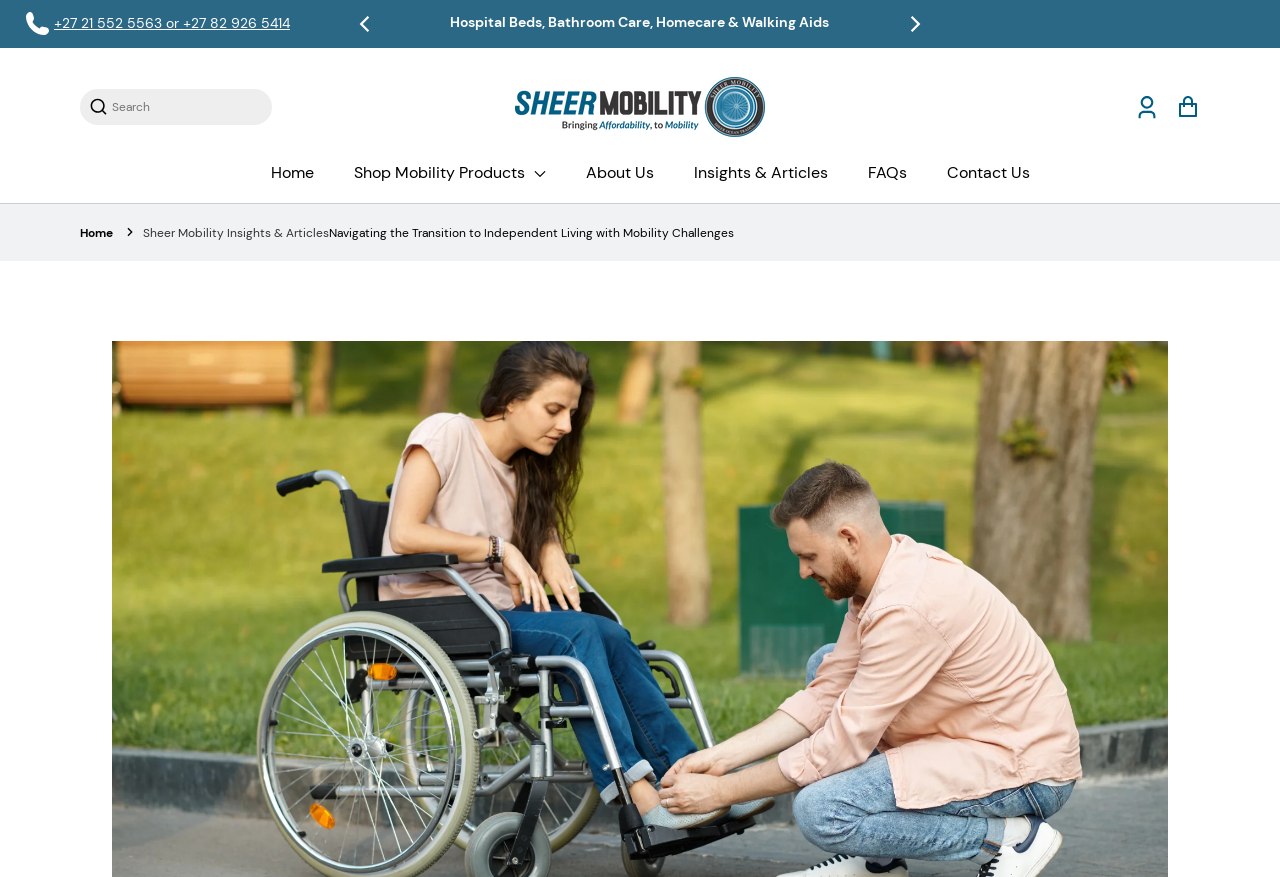Find the bounding box coordinates of the clickable region needed to perform the following instruction: "Call the phone number". The coordinates should be provided as four float numbers between 0 and 1, i.e., [left, top, right, bottom].

[0.02, 0.014, 0.227, 0.04]